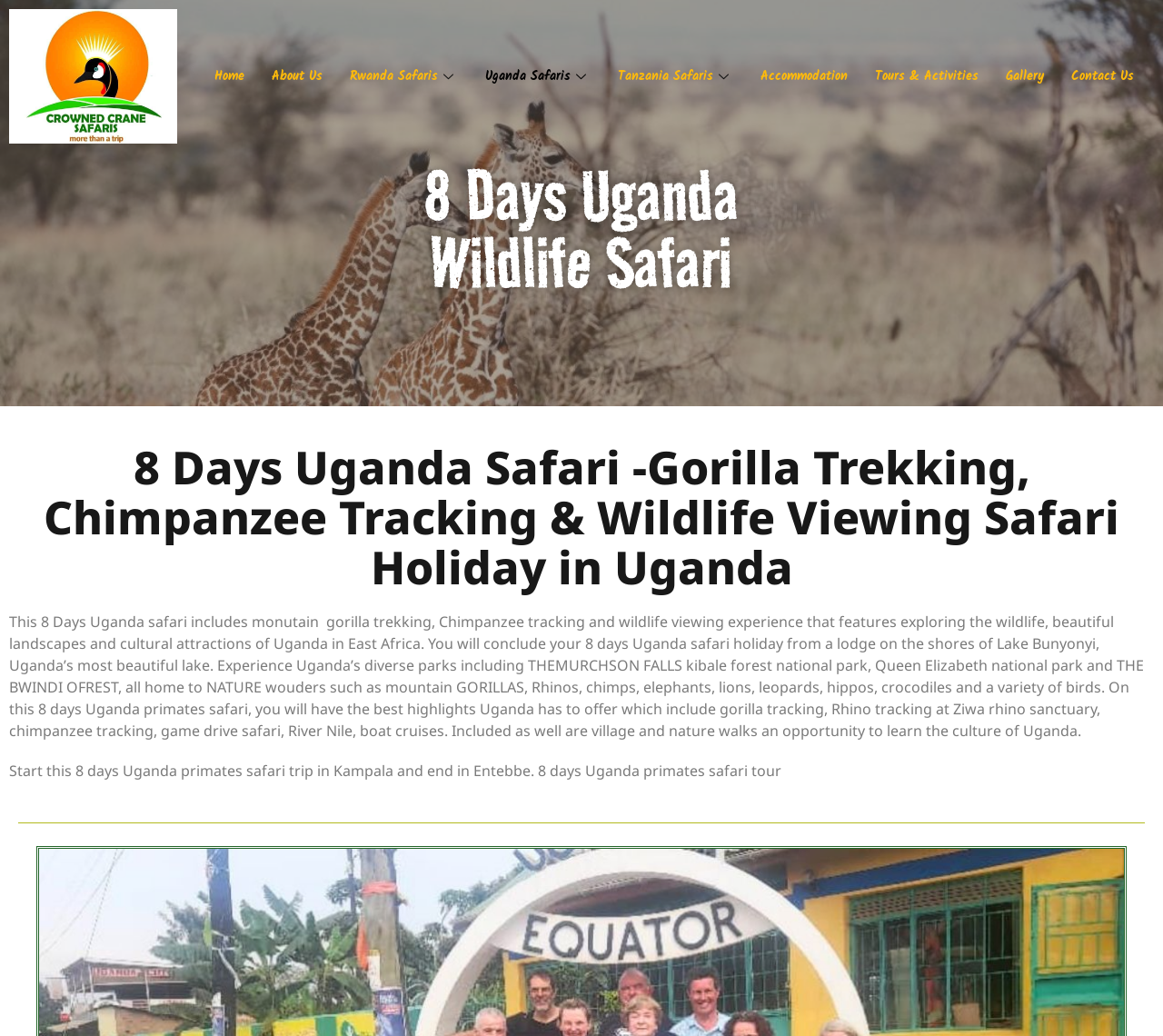Please find the top heading of the webpage and generate its text.

8 Days Uganda Wildlife Safari